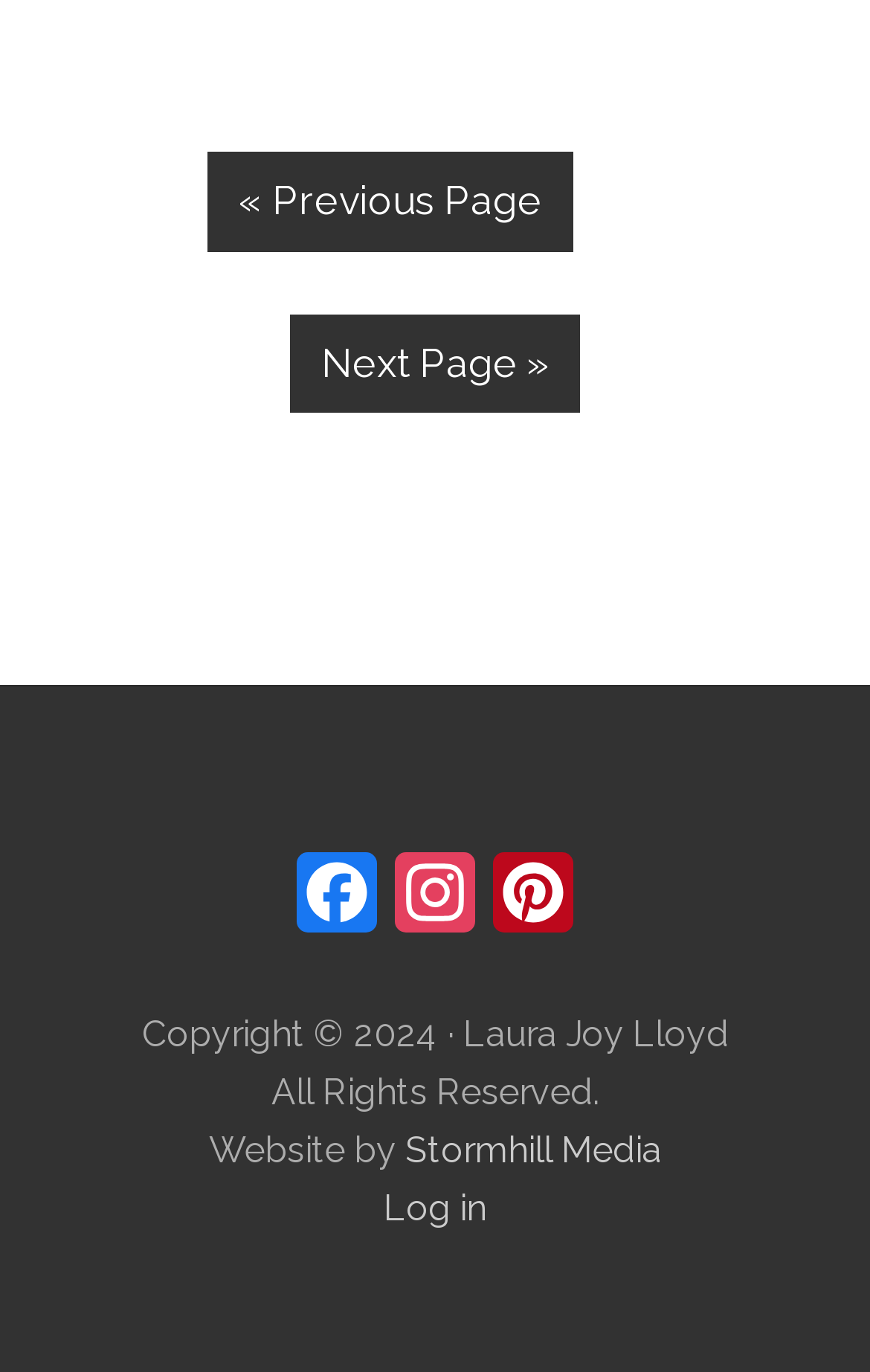Answer the question with a brief word or phrase:
How many social media links are there?

3